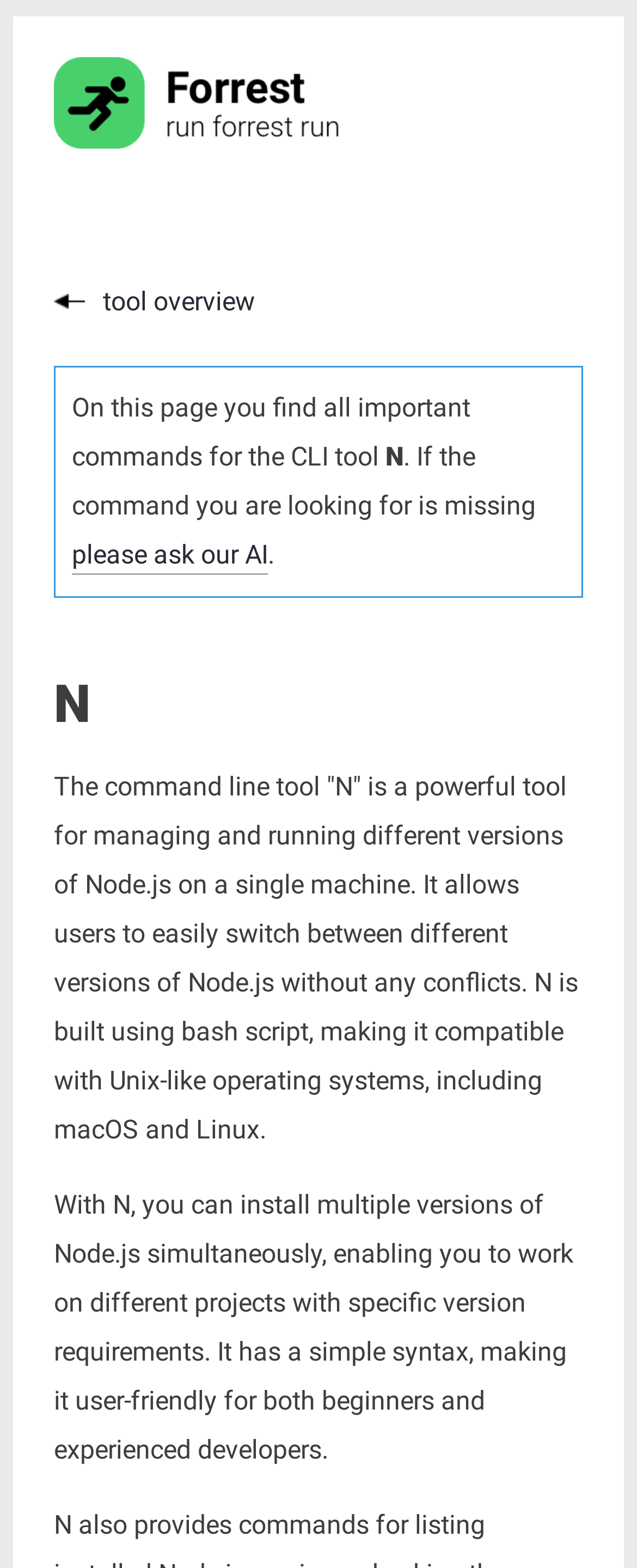Answer this question in one word or a short phrase: What should you do if a command is missing?

Ask the AI